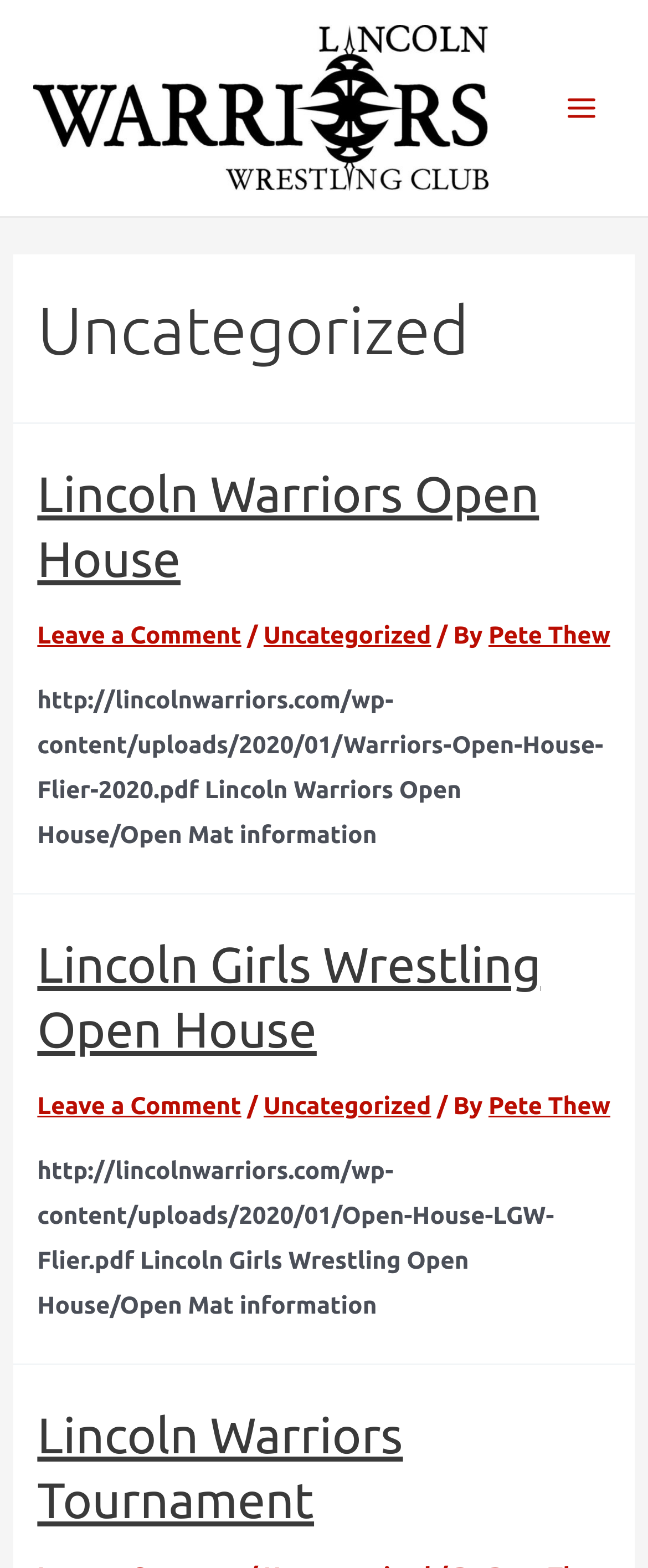Who is the author of the post?
Please elaborate on the answer to the question with detailed information.

I found the answer by looking at the link 'Pete Thew' which is located next to the text '/ By', indicating that Pete Thew is the author of the post.